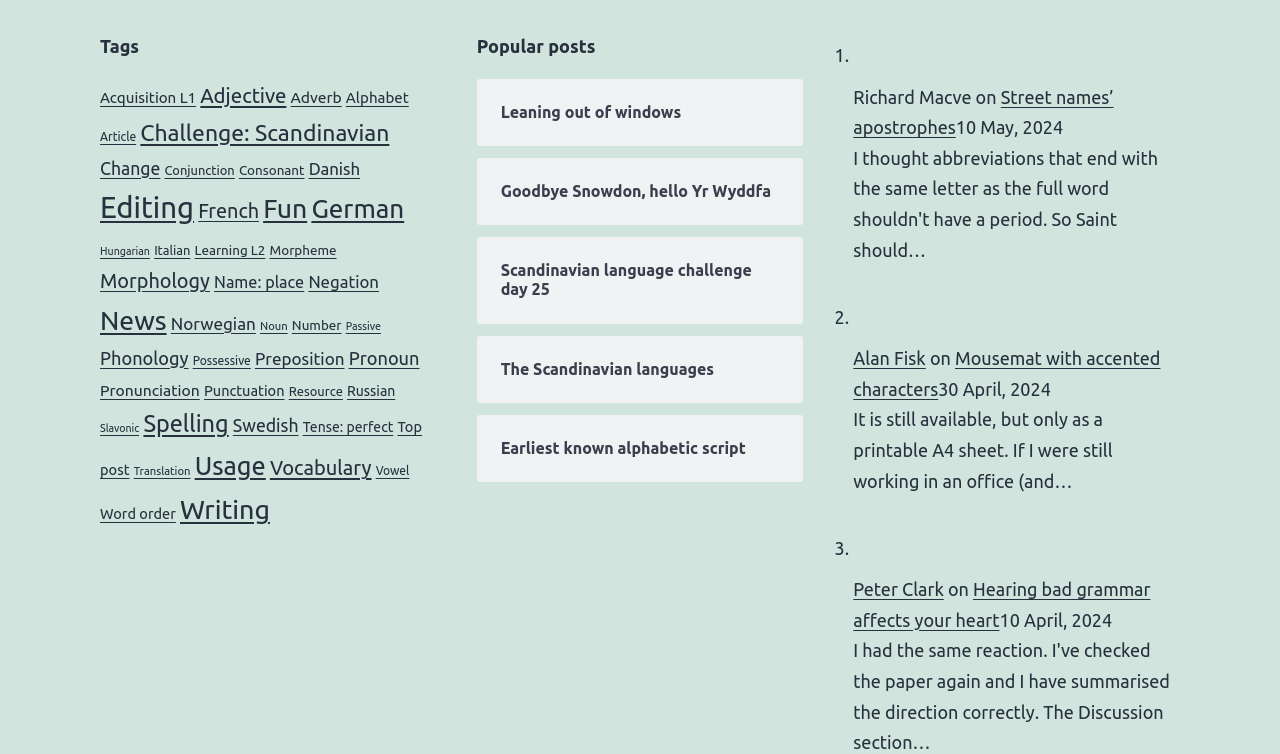Determine the bounding box coordinates of the target area to click to execute the following instruction: "Click on the 'Mousemat with accented characters' link."

[0.667, 0.462, 0.907, 0.529]